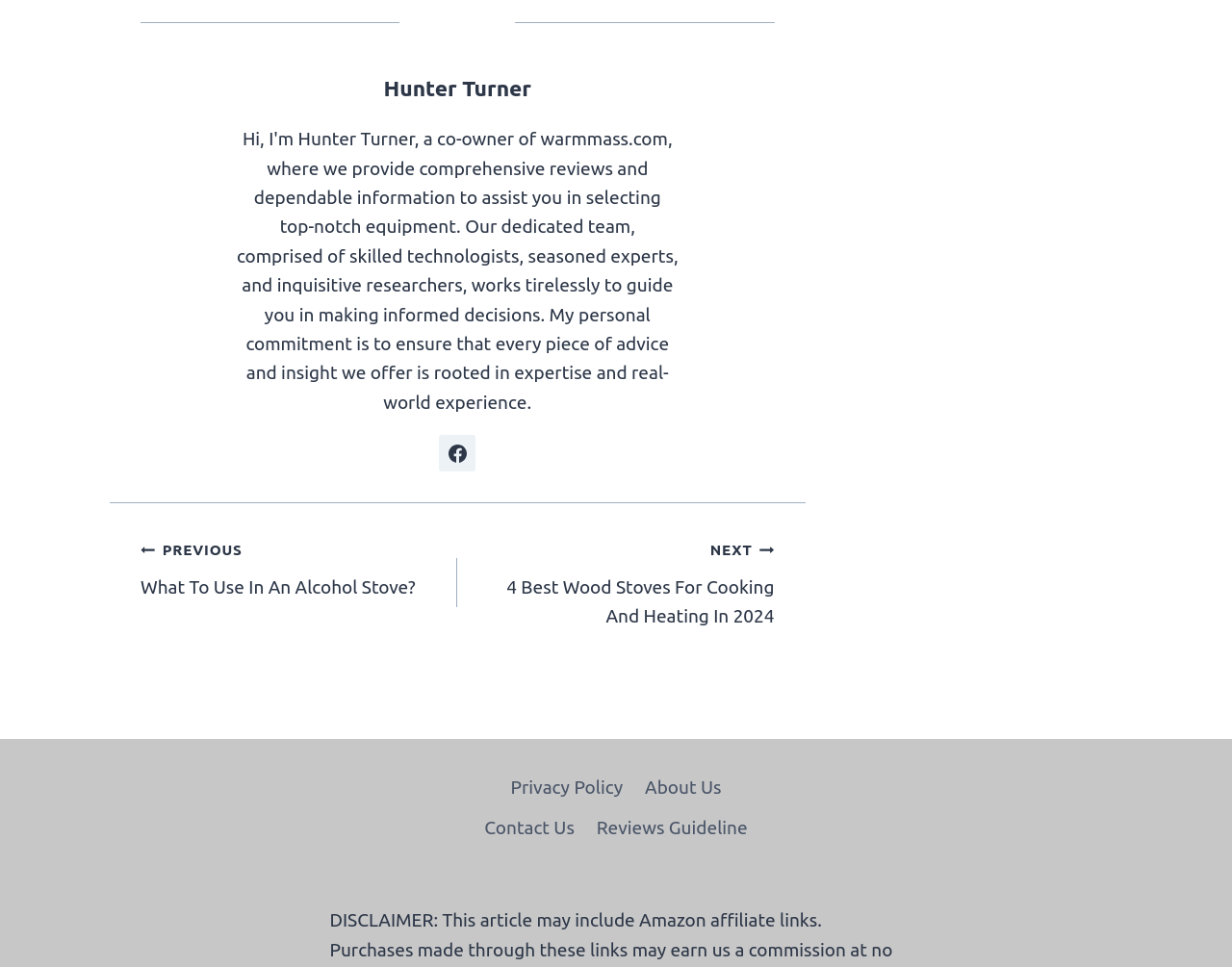What is the next post about?
Answer the question with a single word or phrase derived from the image.

Wood Stoves